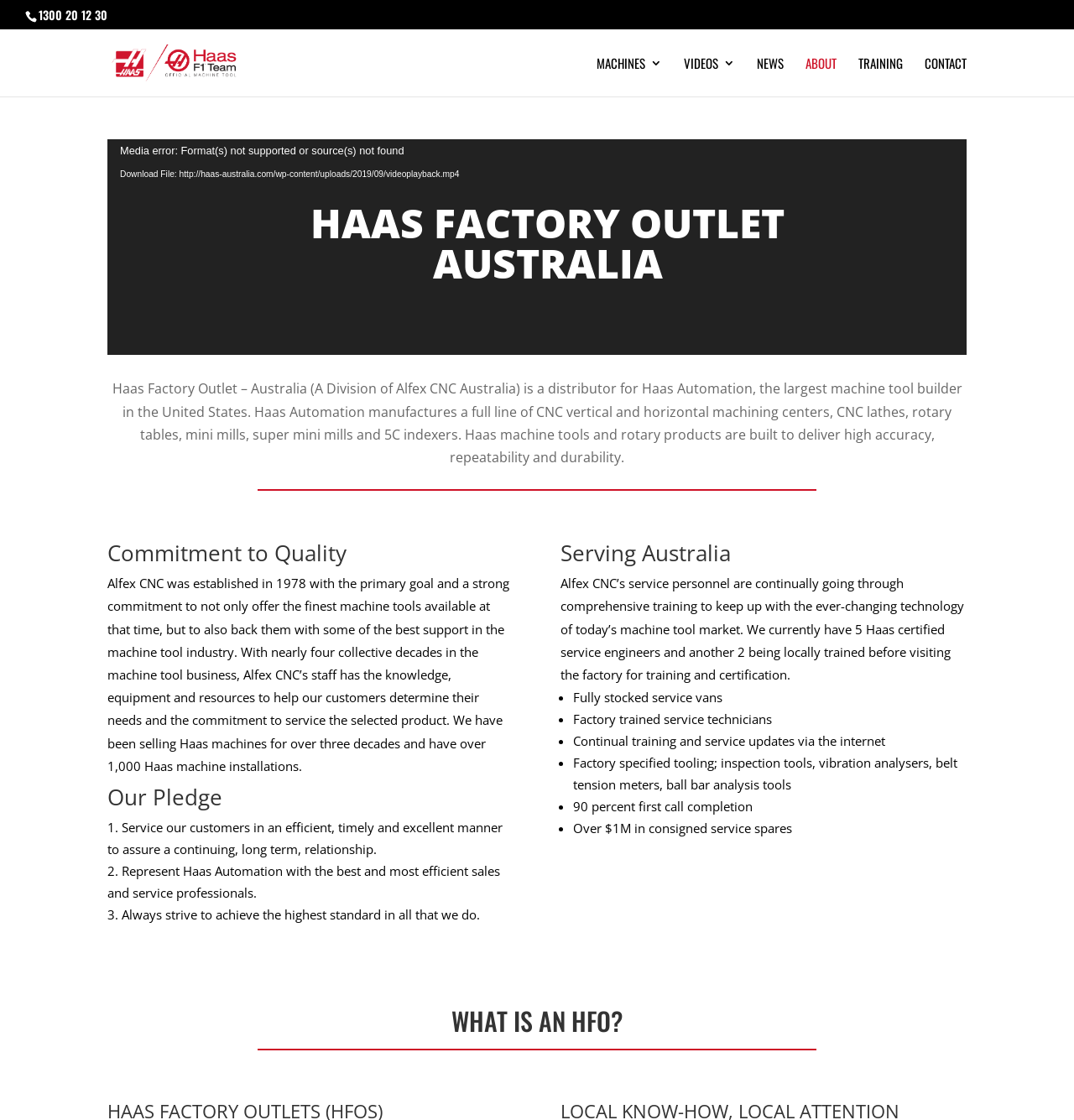Determine the bounding box coordinates of the clickable area required to perform the following instruction: "Click the 'CONTACT' link". The coordinates should be represented as four float numbers between 0 and 1: [left, top, right, bottom].

[0.861, 0.051, 0.9, 0.086]